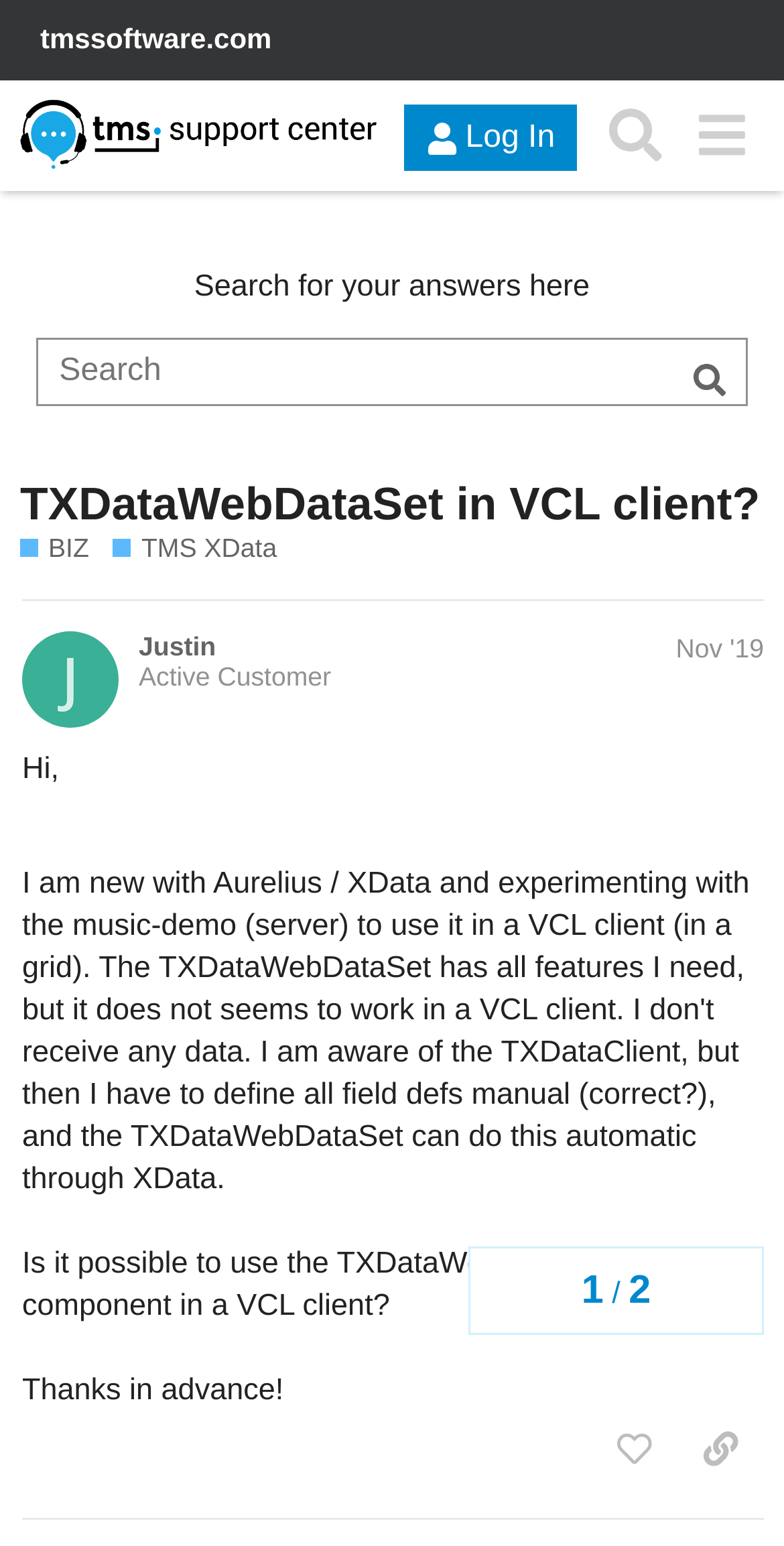Given the description "Nov '19", determine the bounding box of the corresponding UI element.

[0.862, 0.409, 0.974, 0.429]